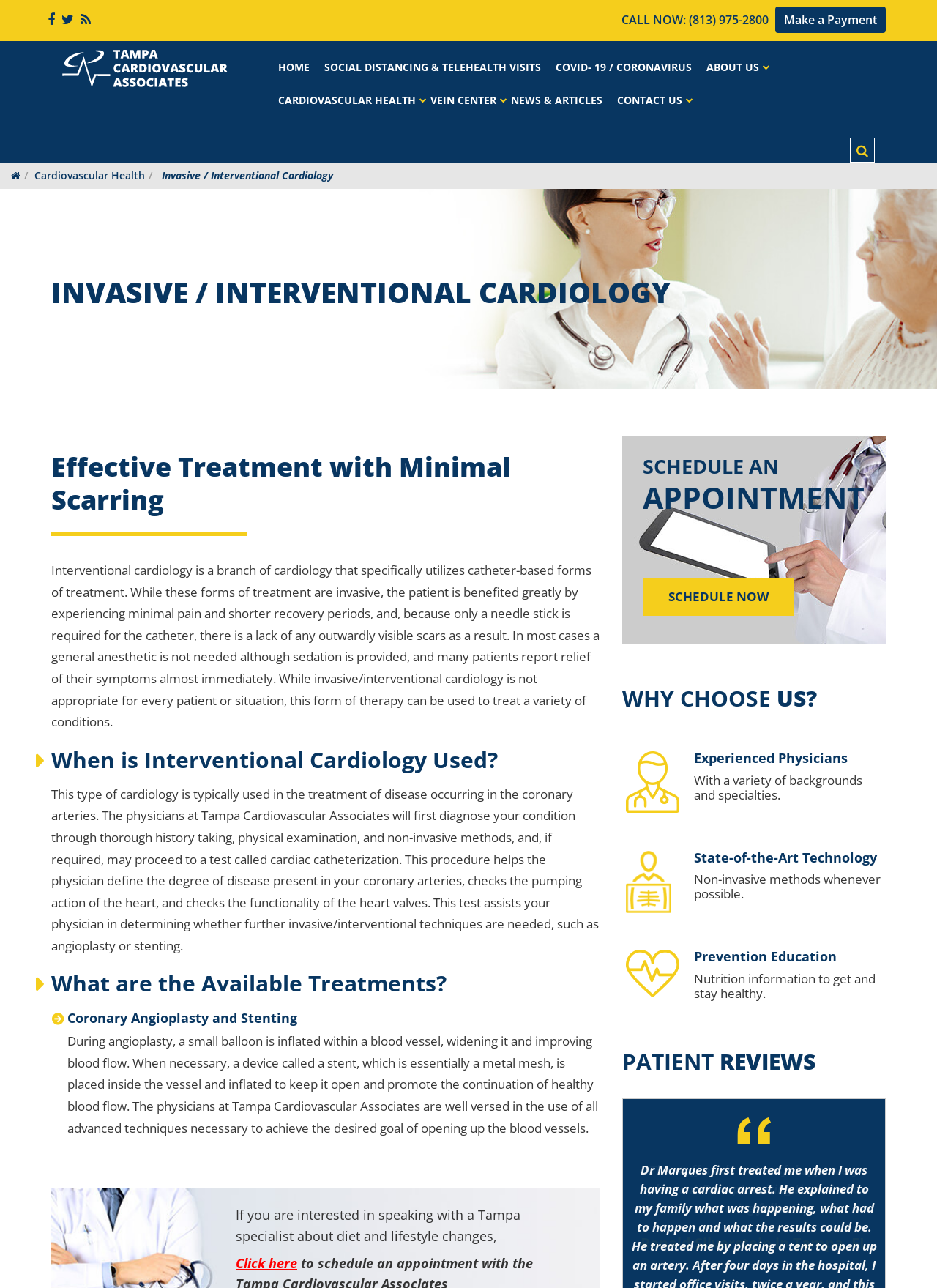Generate a detailed explanation of the webpage's features and information.

The webpage is about Tampa Cardiovascular Associates, a leader in interventional cardiology. At the top right corner, there is a "close" link and a search box. Below the search box, there are three social media links and a "CALL NOW" button with a phone number. To the right of the phone number, there is a "Make a Payment" link. 

On the top left, there is a logo image with a link to the homepage. Below the logo, there is a navigation menu with links to "HOME", "SOCIAL DISTANCING & TELEHEALTH VISITS", "COVID- 19 / CORONAVIRUS", "ABOUT US", "CARDIOVASCULAR HEALTH", "VEIN CENTER", "NEWS & ARTICLES", and "CONTACT US".

The main content of the webpage is about invasive/interventional cardiology. There is a heading "INVASIVE / INTERVENTIONAL CARDIOLOGY" followed by an article that explains what interventional cardiology is, its benefits, and when it is used. The article is divided into sections with headings "Effective Treatment with Minimal Scarring", "When is Interventional Cardiology Used?", and "What are the Available Treatments?". 

Under the "What are the Available Treatments?" section, there is a subheading "Coronary Angioplasty and Stenting" that explains the procedure. 

At the bottom of the page, there is a call-to-action section with a heading "SCHEDULE AN APPOINTMENT" and a "SCHEDULE NOW" link. Below this section, there is a "WHY CHOOSE US?" section that highlights the experienced physicians, state-of-the-art technology, and prevention education offered by Tampa Cardiovascular Associates. Each of these points is accompanied by a feature icon image. 

Finally, there is a "PATIENT REVIEWS" section that displays two patient reviews with headings showing the reviewers' names.